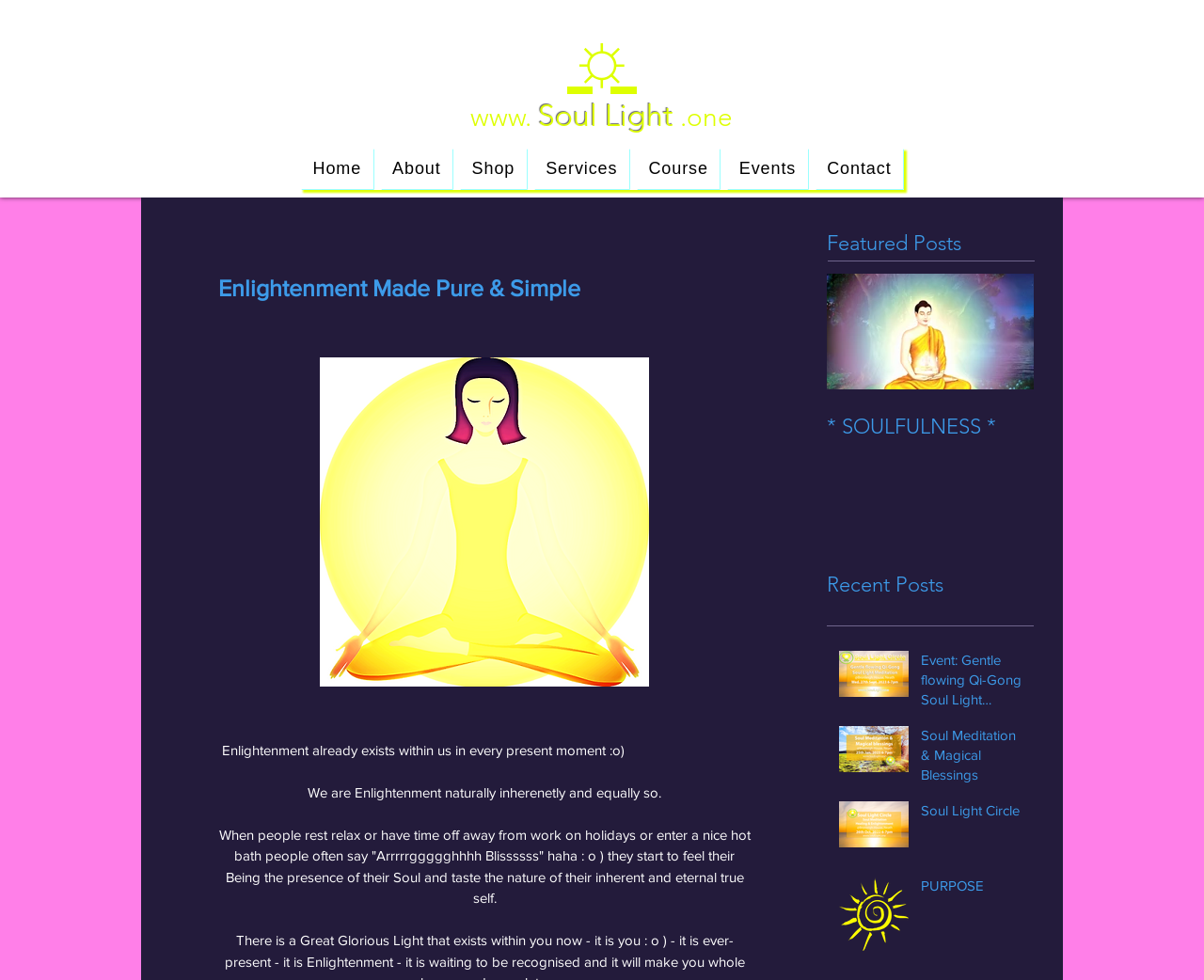Respond with a single word or short phrase to the following question: 
What type of content is featured in the 'Recent Posts' section?

Event and meditation posts